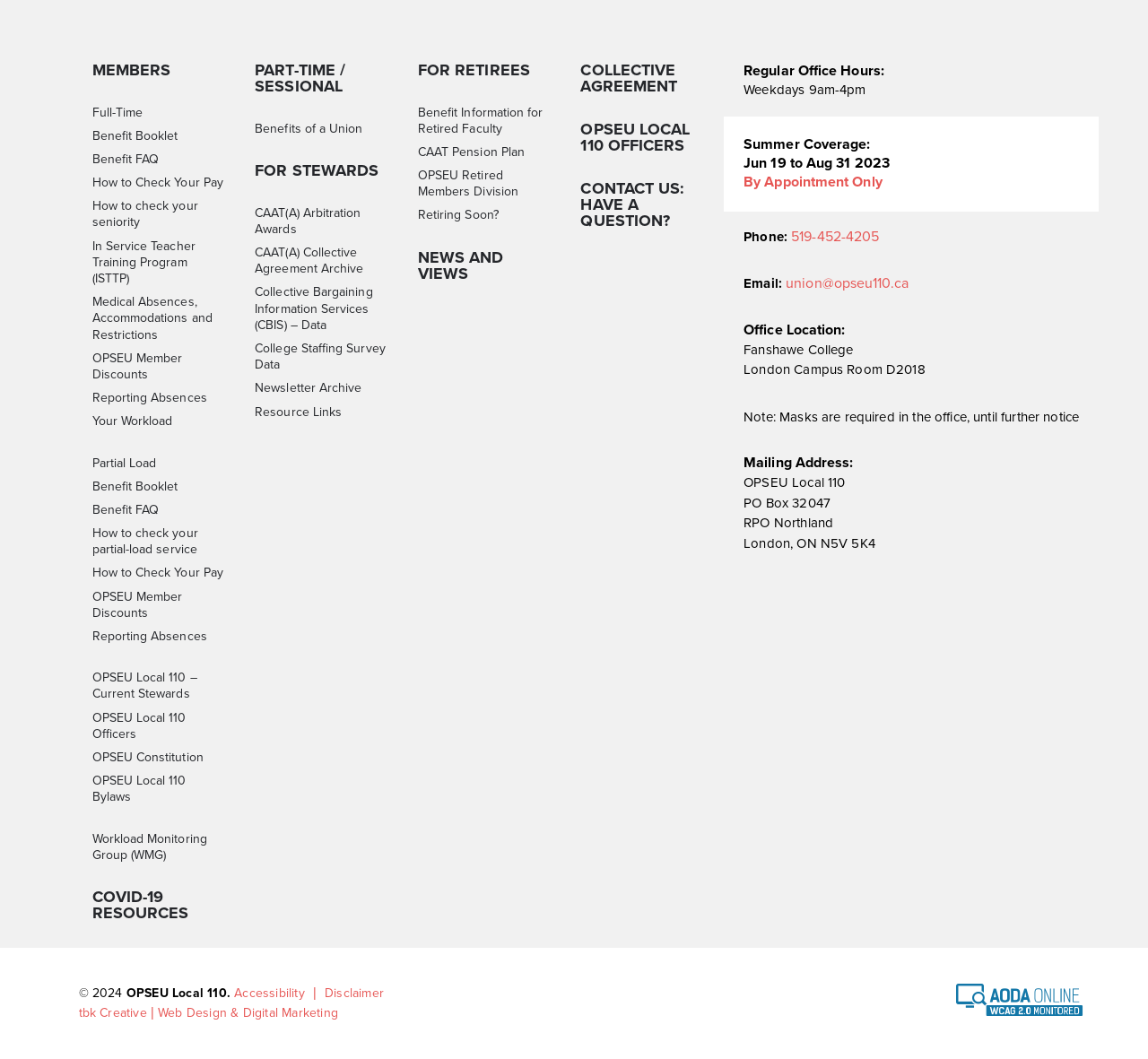What is the summer coverage period of OPSEU Local 110?
Carefully examine the image and provide a detailed answer to the question.

I found the answer by looking at the 'Summer Coverage' section on the webpage, which mentions the period 'Jun 19 to Aug 31 2023'.